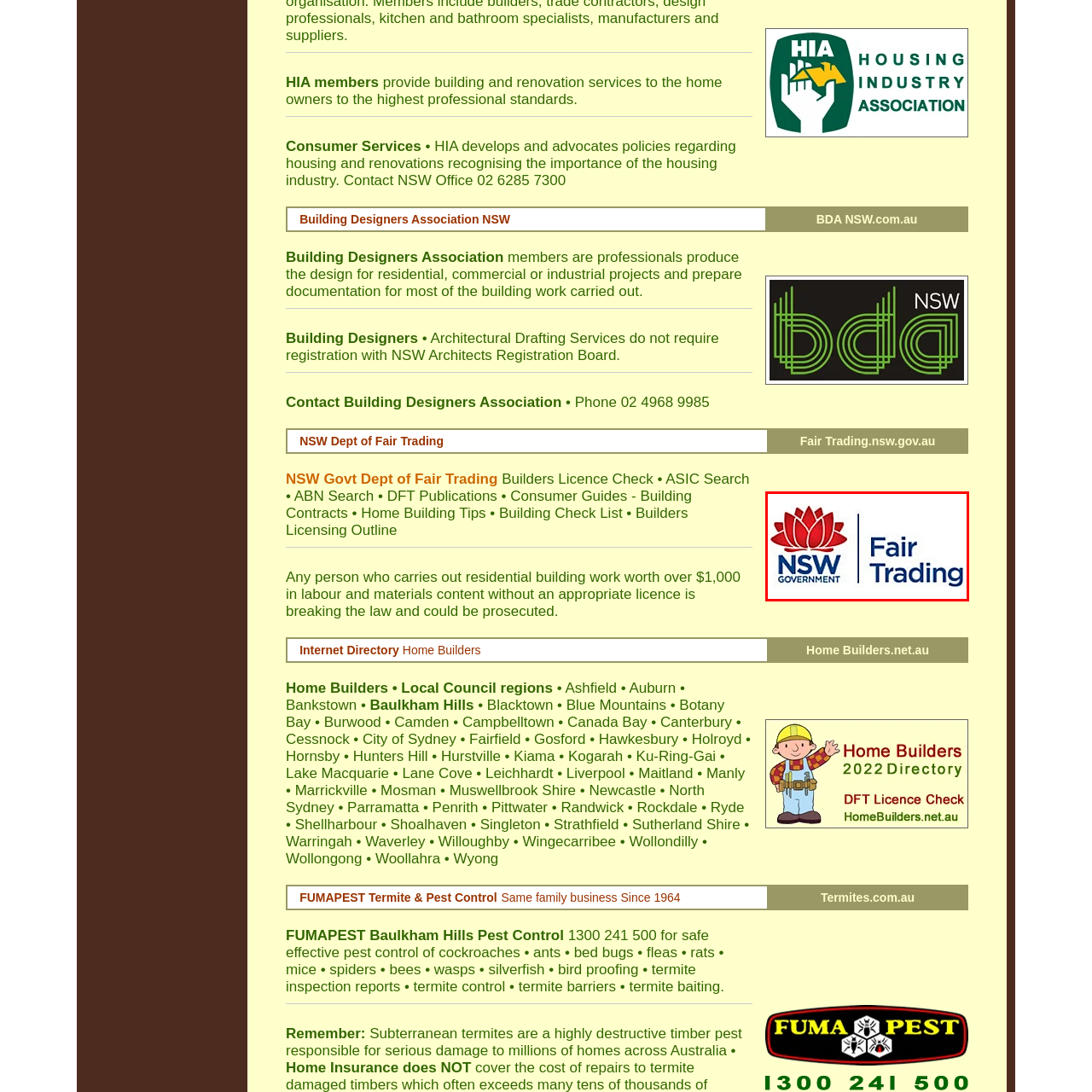What is the focus of Fair Trading in NSW?  
Concentrate on the image marked with the red box and respond with a detailed answer that is fully based on the content of the image.

The text 'Fair Trading' is presented in a distinct style, emphasizing the focus on consumer protection and regulation within the NSW region, which reinforces the department's commitment to promoting a fair and safe marketplace for all residents and businesses in New South Wales.